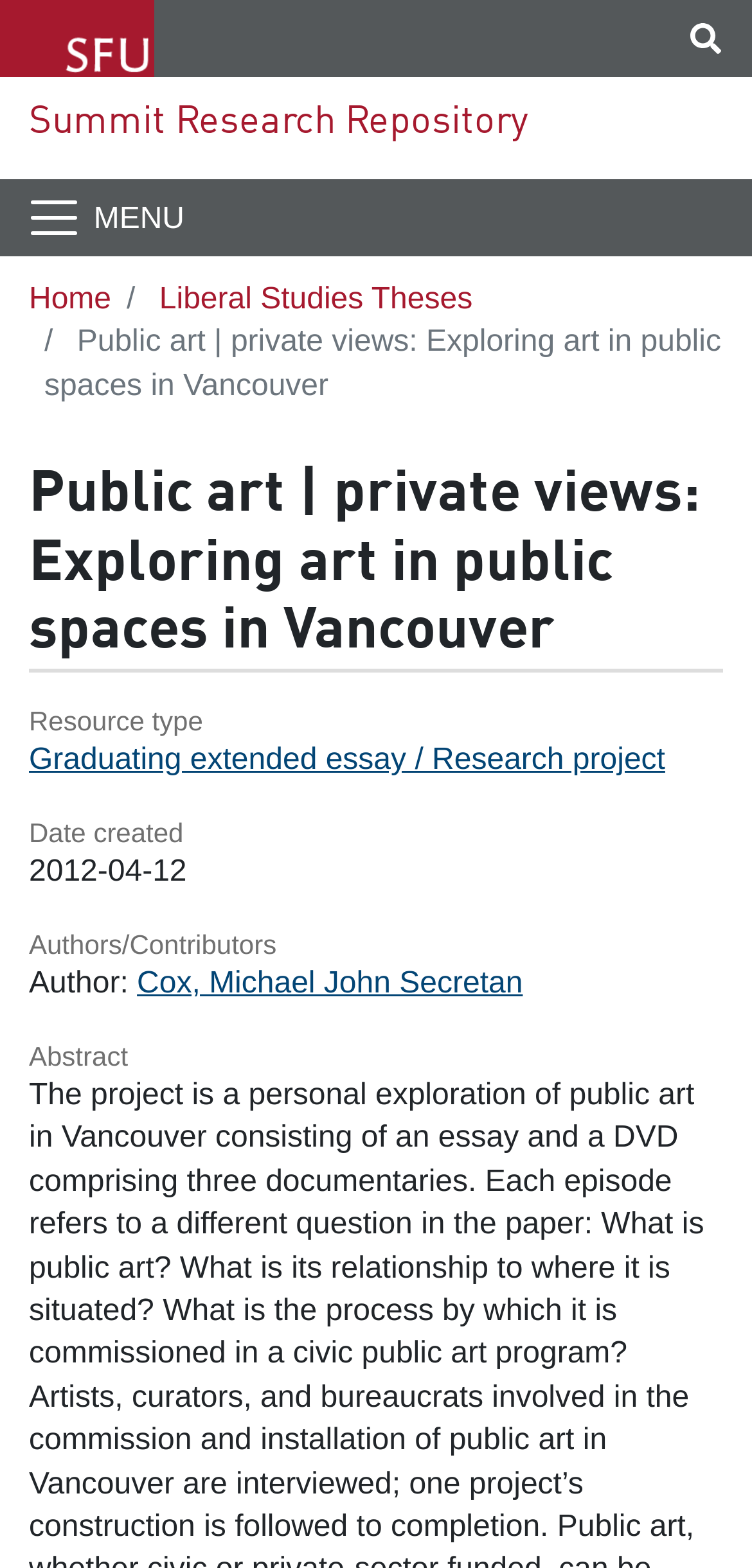Please find the bounding box coordinates in the format (top-left x, top-left y, bottom-right x, bottom-right y) for the given element description. Ensure the coordinates are floating point numbers between 0 and 1. Description: Sign in

[0.877, 0.0, 1.0, 0.055]